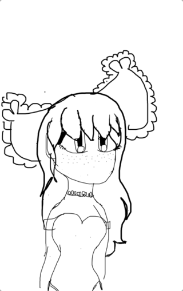Please answer the following question using a single word or phrase: 
What is the design of the bows on the character's head?

Ruffled